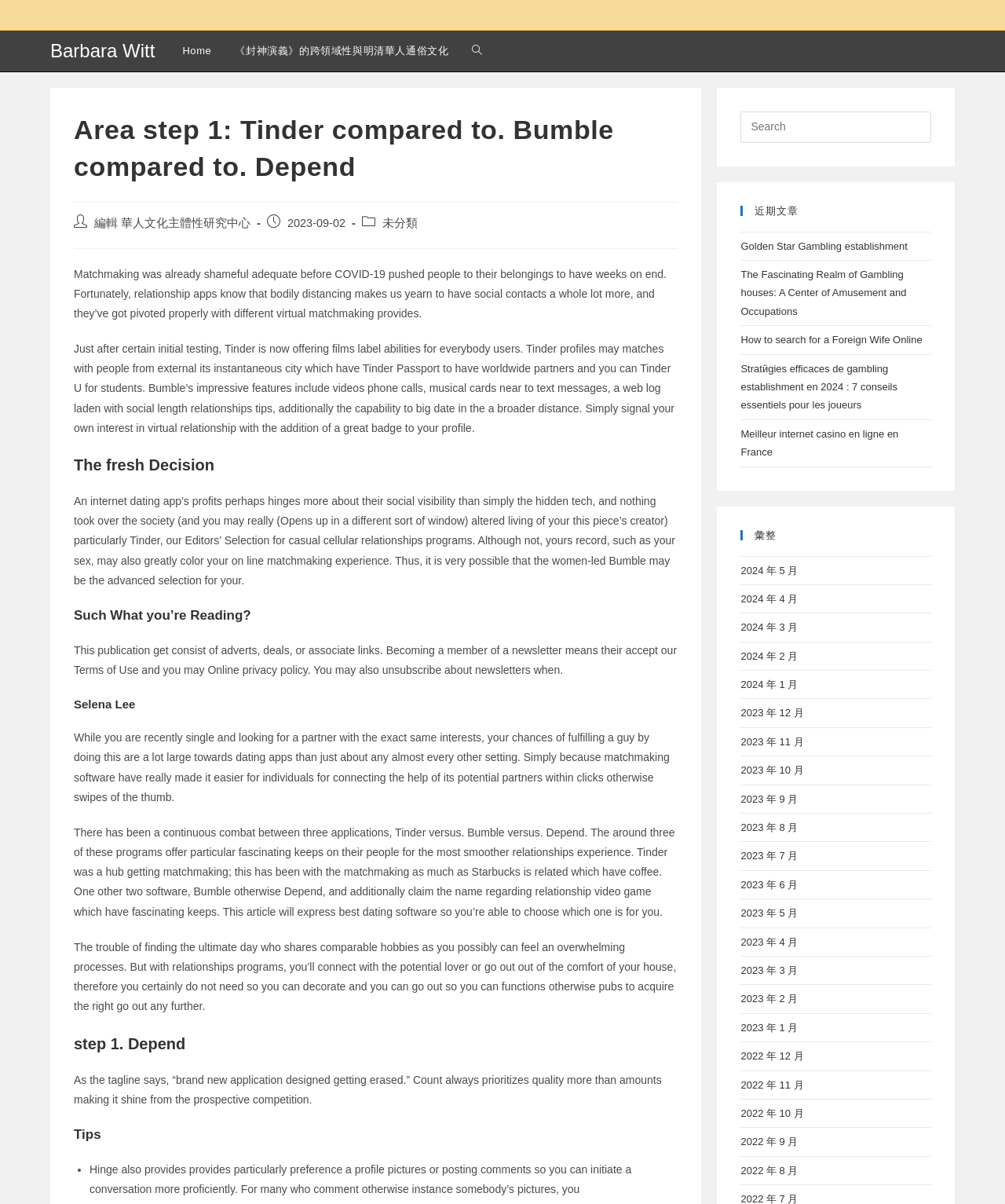Locate the bounding box coordinates of the area you need to click to fulfill this instruction: 'Search this website'. The coordinates must be in the form of four float numbers ranging from 0 to 1: [left, top, right, bottom].

[0.737, 0.092, 0.927, 0.118]